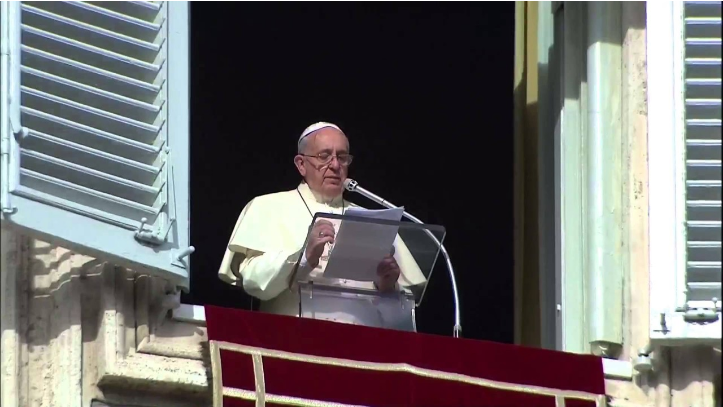Where is Pope Francis delivering his message?
Look at the image and answer with only one word or phrase.

Apostolic Palace